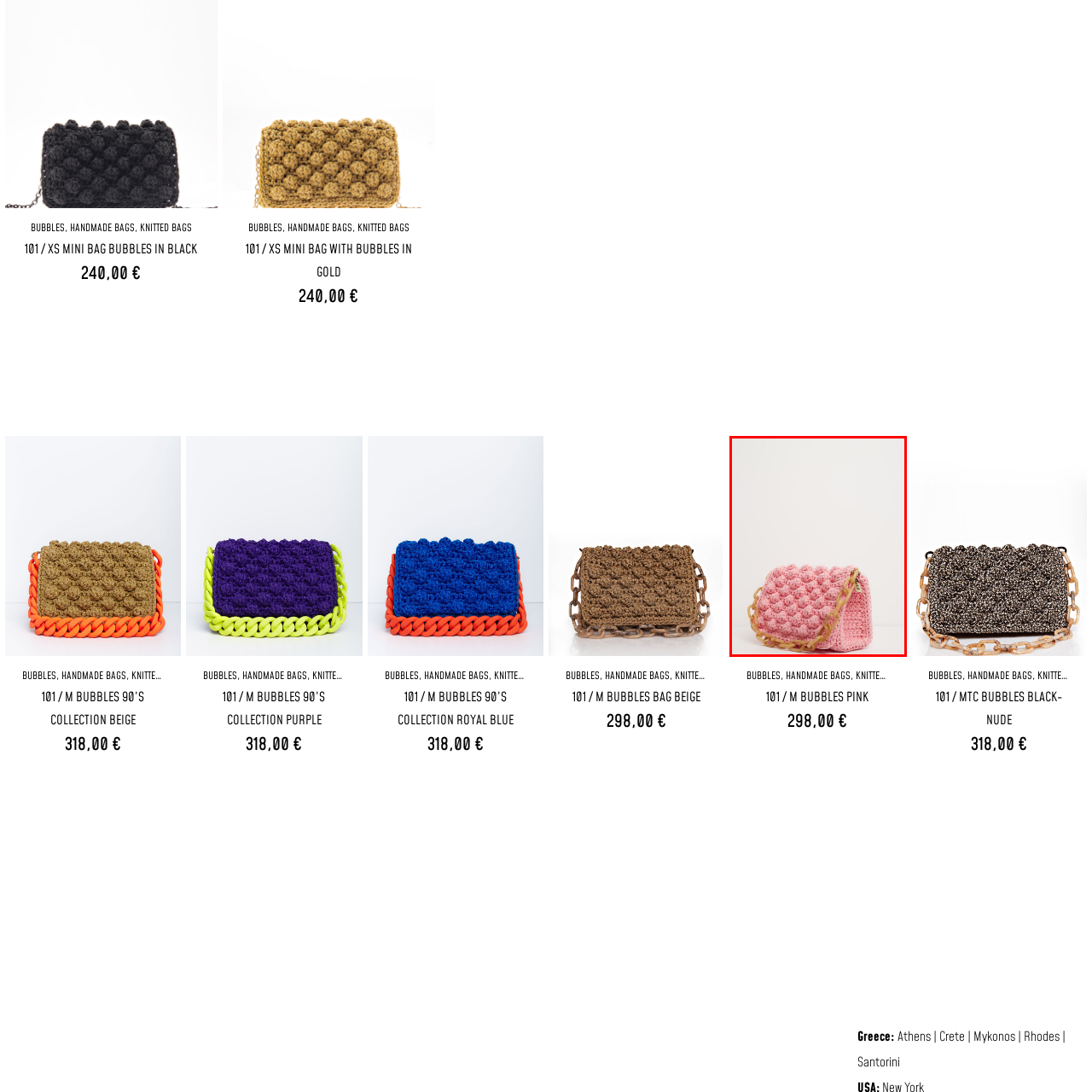Direct your attention to the zone enclosed by the orange box, What type of metal is the chain strap made of? 
Give your response in a single word or phrase.

Golden